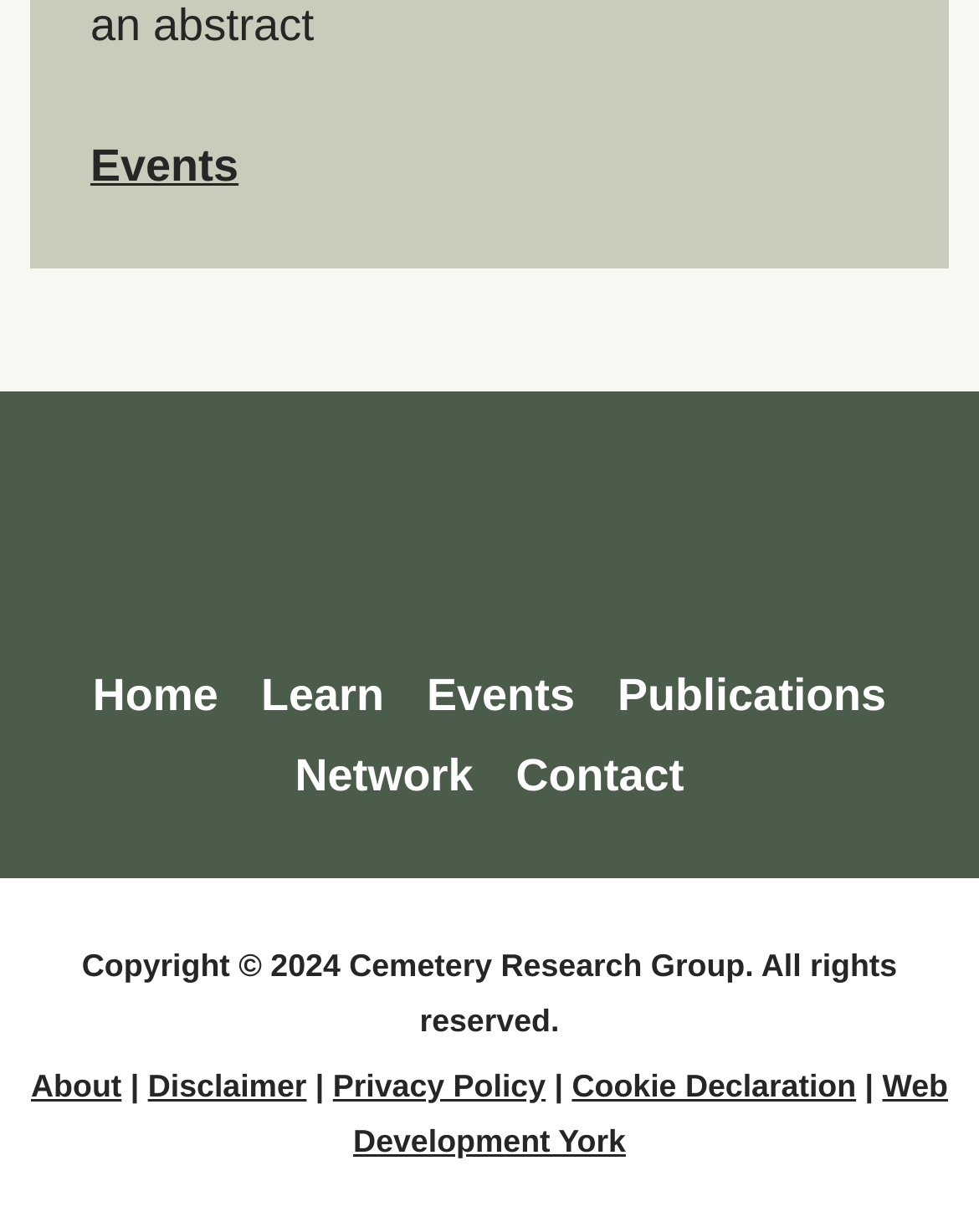Please determine the bounding box coordinates, formatted as (top-left x, top-left y, bottom-right x, bottom-right y), with all values as floating point numbers between 0 and 1. Identify the bounding box of the region described as: Home

[0.095, 0.543, 0.236, 0.584]